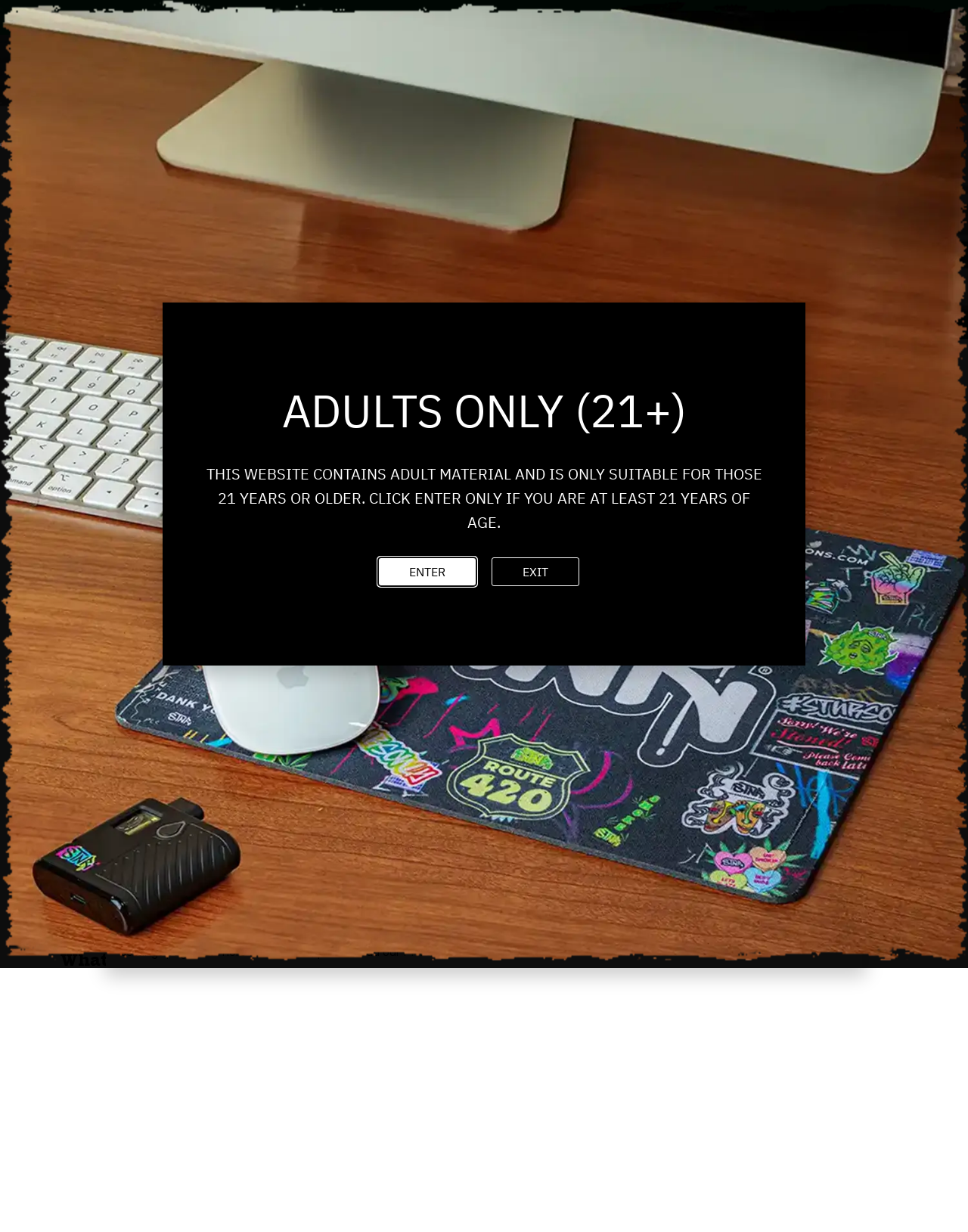Locate the bounding box coordinates of the element that should be clicked to execute the following instruction: "Check 'Lab Results And COAs'".

[0.023, 0.094, 0.22, 0.114]